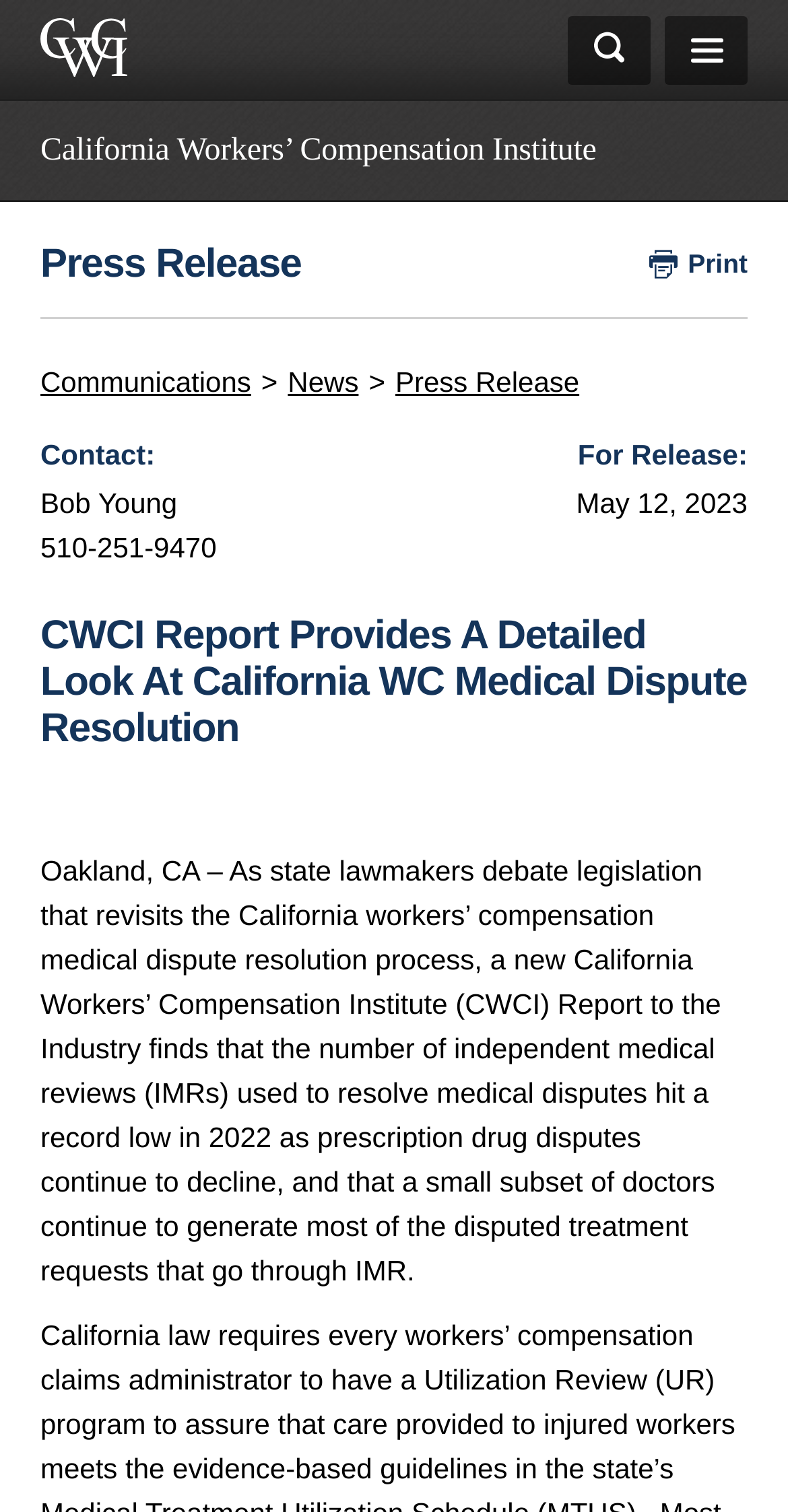Can you find the bounding box coordinates for the element that needs to be clicked to execute this instruction: "toggle navigation"? The coordinates should be given as four float numbers between 0 and 1, i.e., [left, top, right, bottom].

[0.844, 0.011, 0.949, 0.056]